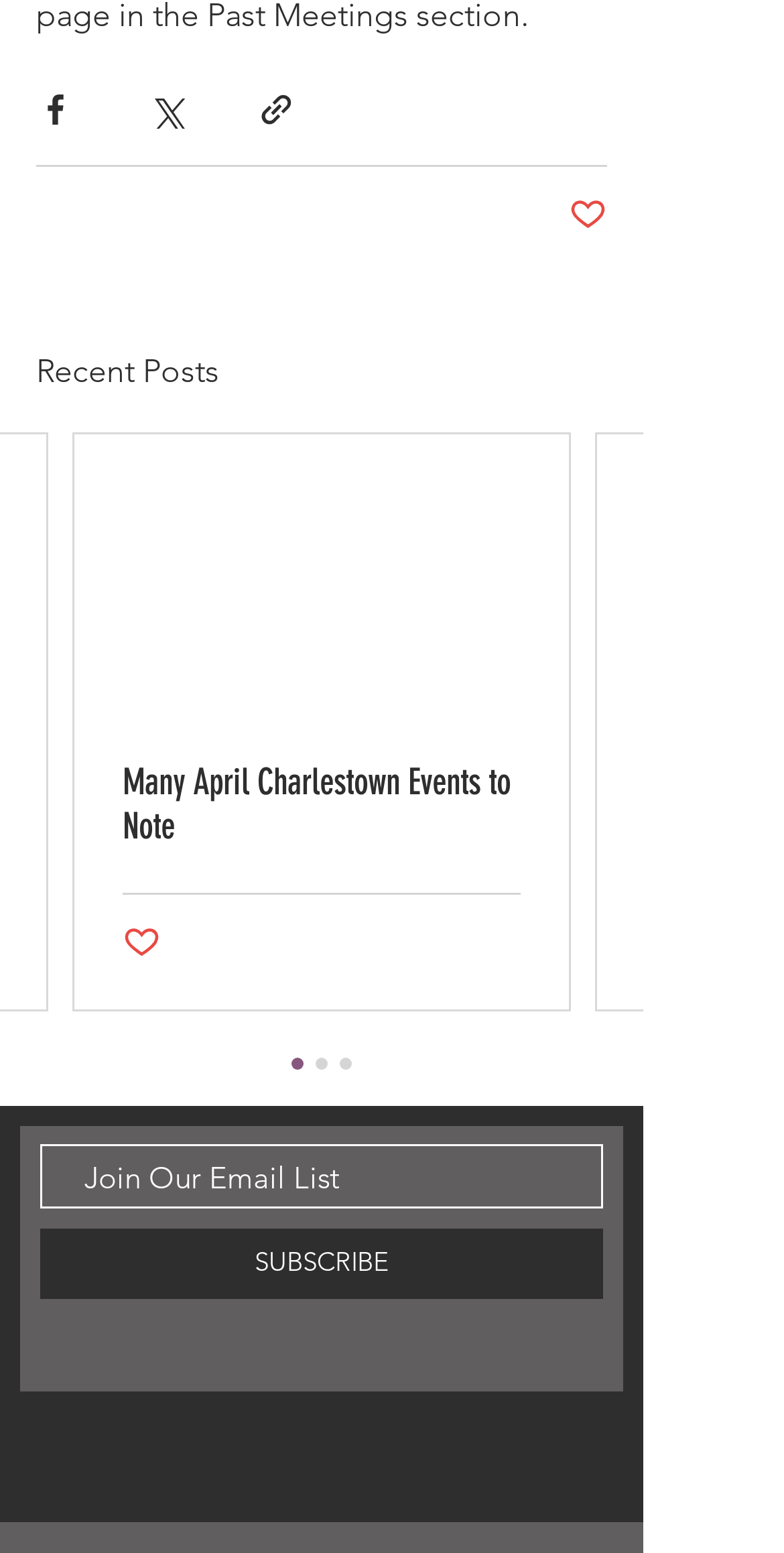Please locate the bounding box coordinates of the element's region that needs to be clicked to follow the instruction: "Share via Facebook". The bounding box coordinates should be provided as four float numbers between 0 and 1, i.e., [left, top, right, bottom].

[0.046, 0.058, 0.095, 0.082]